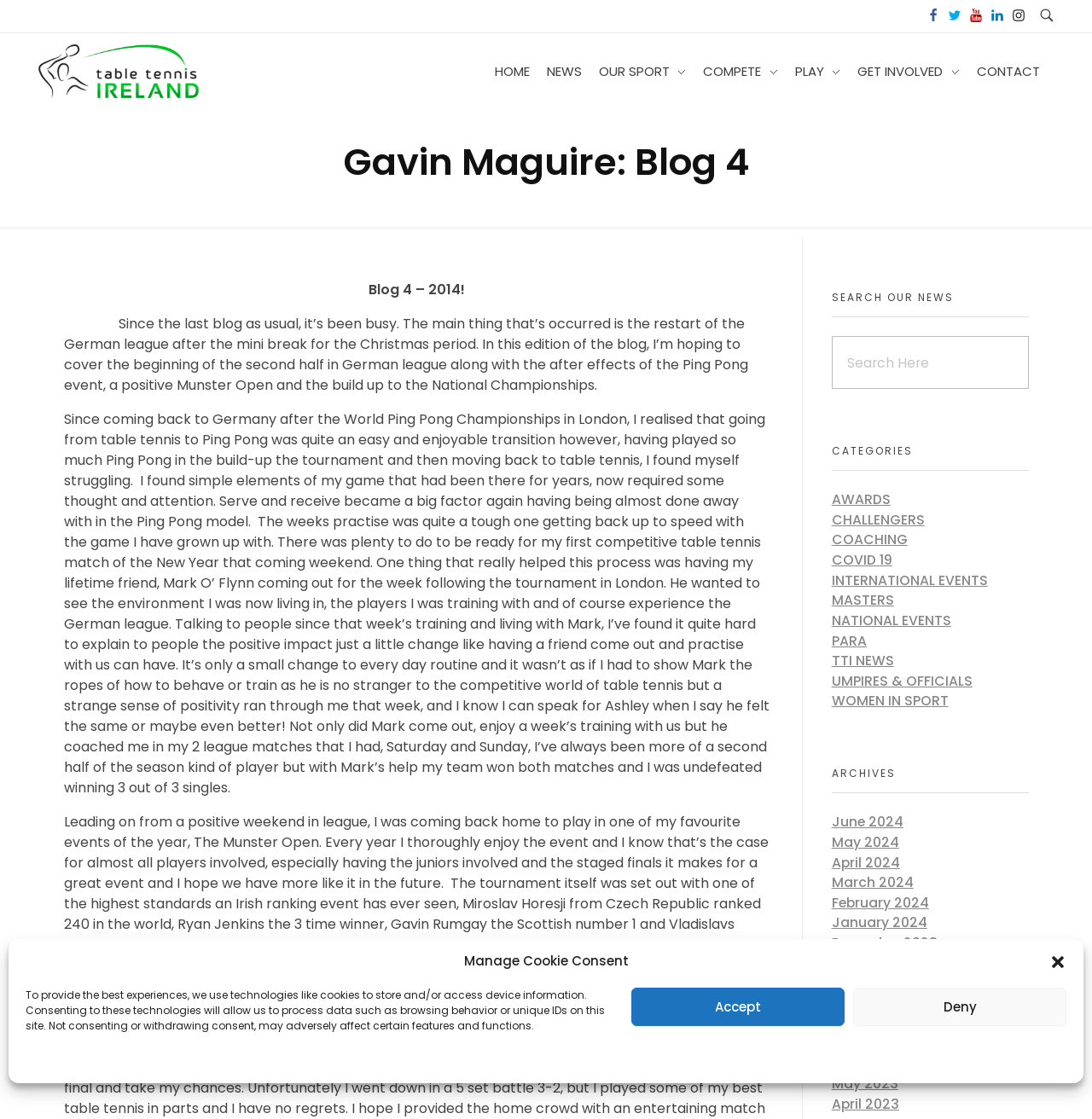What event did the author participate in after the World Ping Pong Championships?
Please respond to the question with a detailed and well-explained answer.

The question asks for the event the author participated in after the World Ping Pong Championships, which can be found in the blog post. The author mentions playing in the Munster Open after the World Ping Pong Championships.